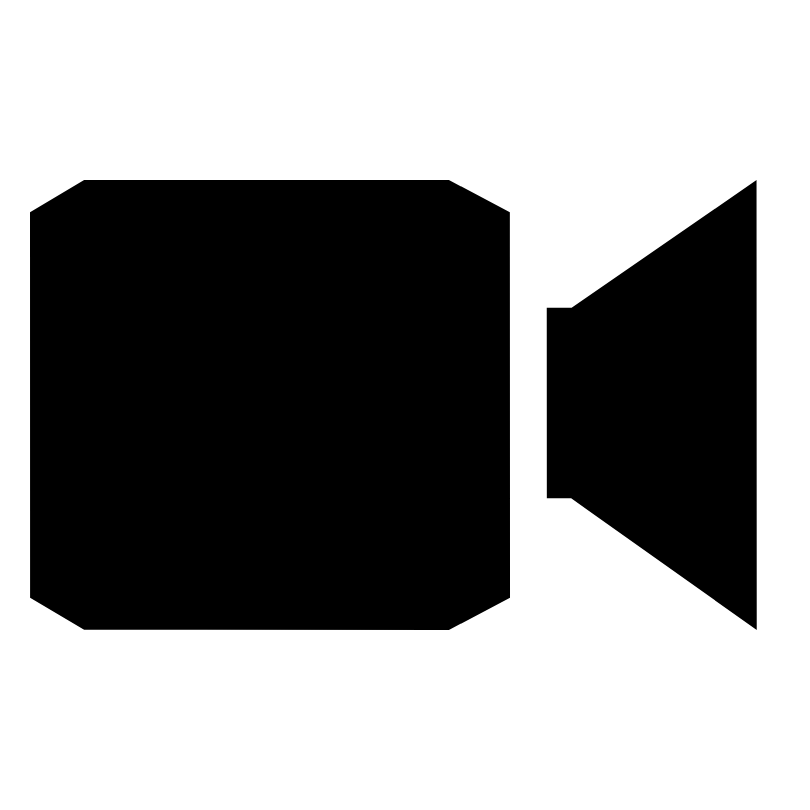What is the theme of the event highlighted in the caption?
Based on the image content, provide your answer in one word or a short phrase.

Freedom of expression